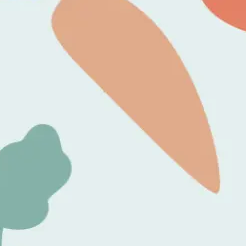What is the main theme of the article?
Offer a detailed and exhaustive answer to the question.

The caption states that the image is part of a broader discussion on nutrition strategies tailored for women, emphasizing healthy dietary habits, which suggests that the article is focused on promoting well-being through informed food choices.